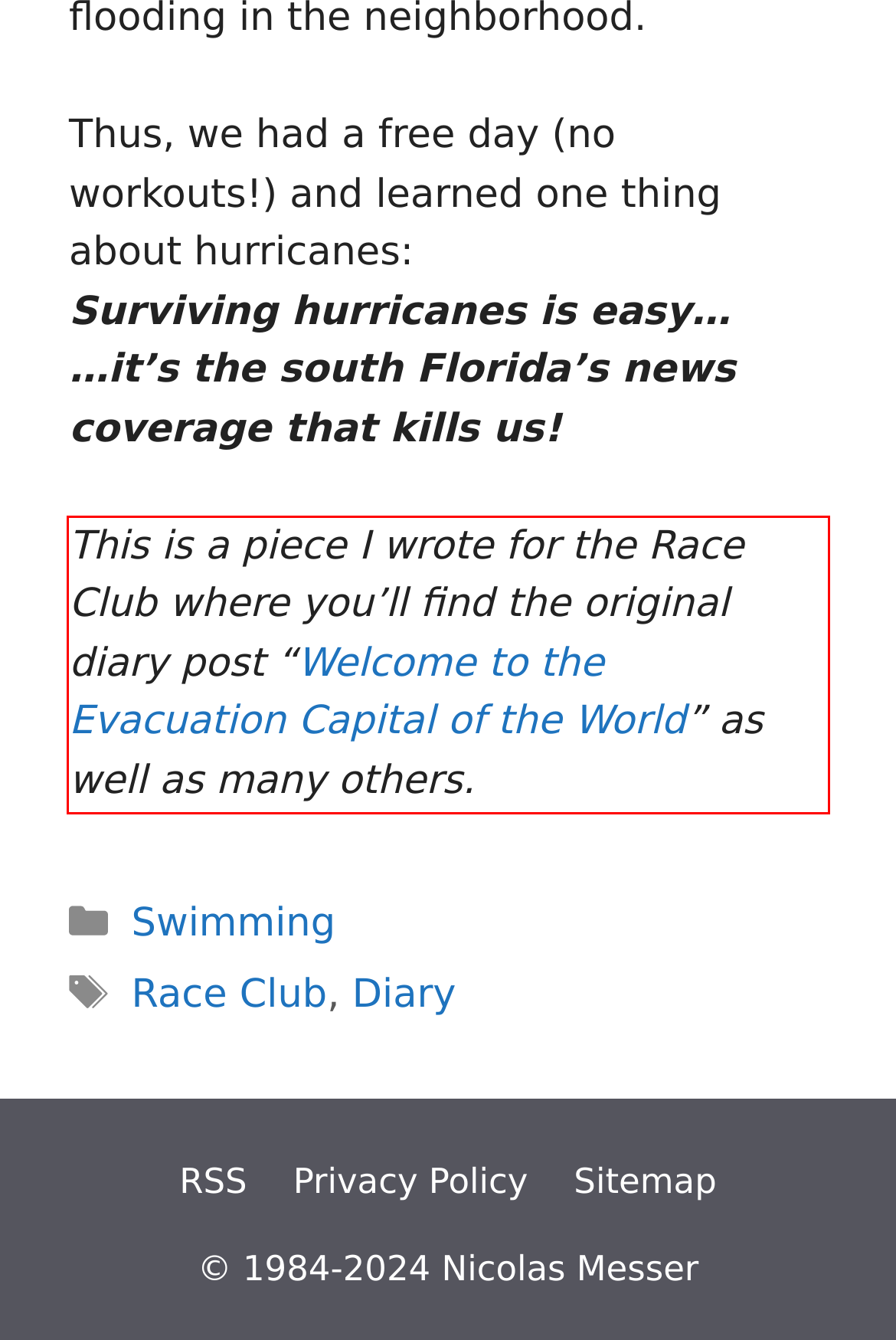You have a screenshot with a red rectangle around a UI element. Recognize and extract the text within this red bounding box using OCR.

This is a piece I wrote for the Race Club where you’ll find the original diary post “Welcome to the Evacuation Capital of the World” as well as many others.